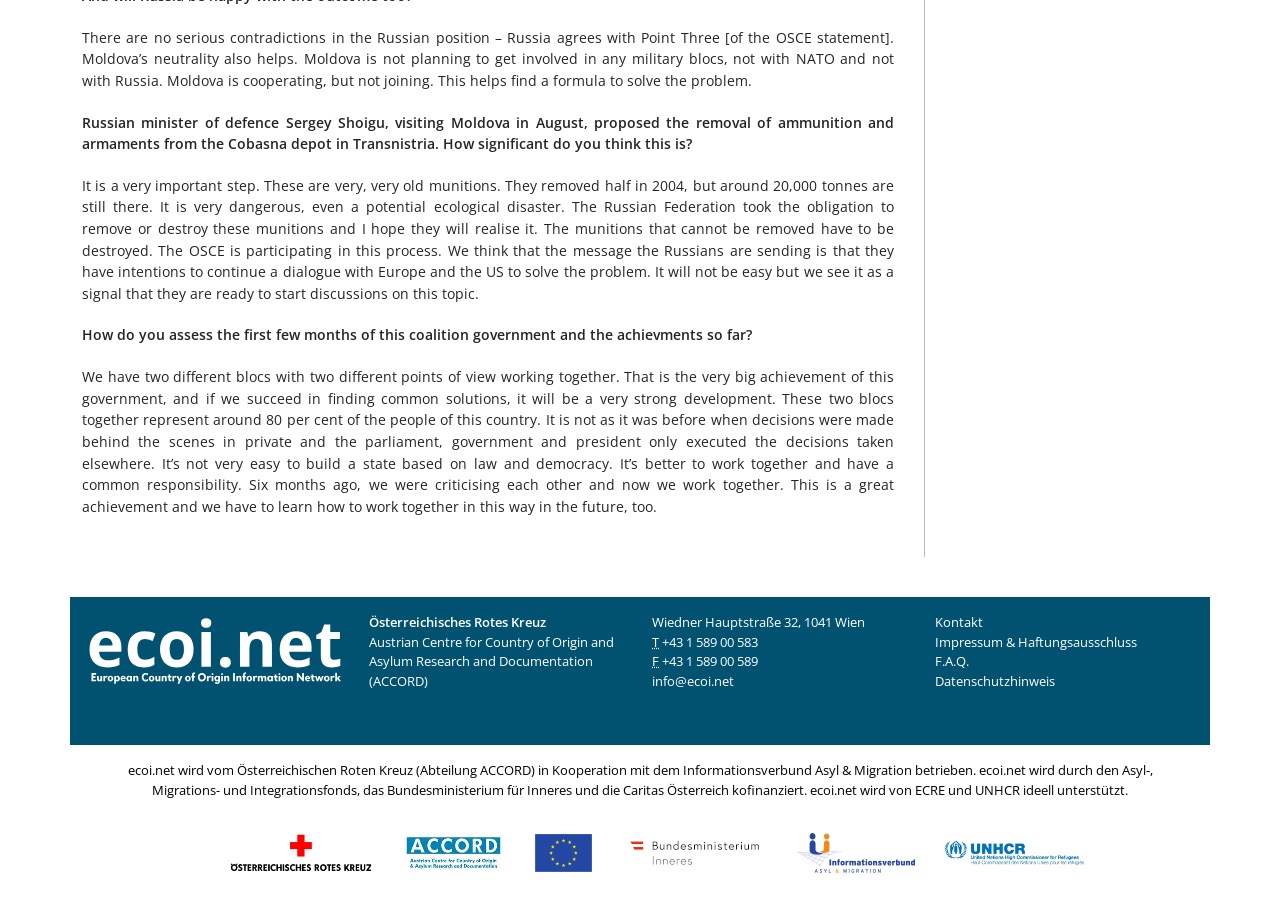Kindly respond to the following question with a single word or a brief phrase: 
What is the topic of the conversation?

Moldova and Russia